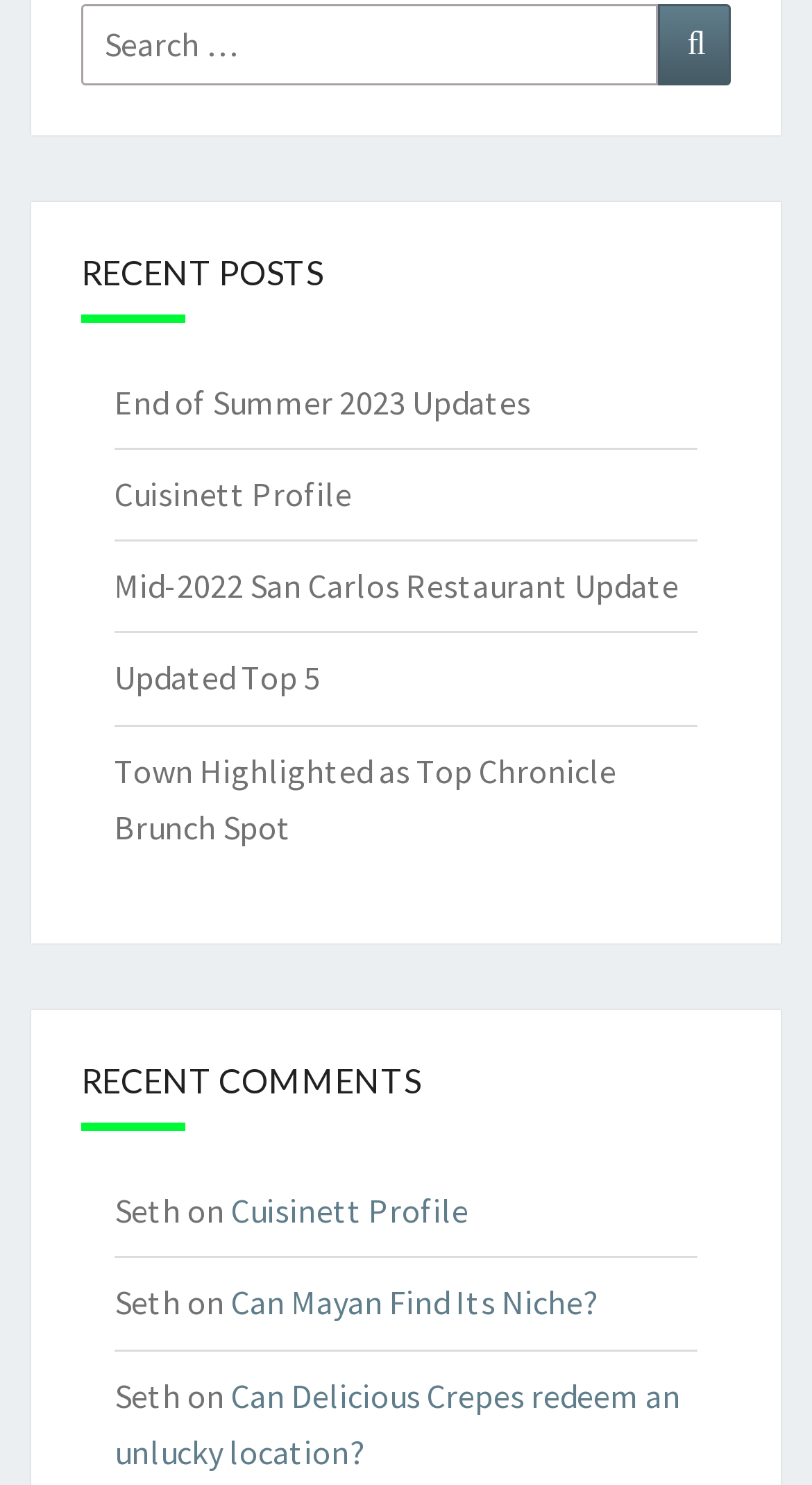Answer the following in one word or a short phrase: 
Who commented on 'Cuisinett Profile'?

Seth